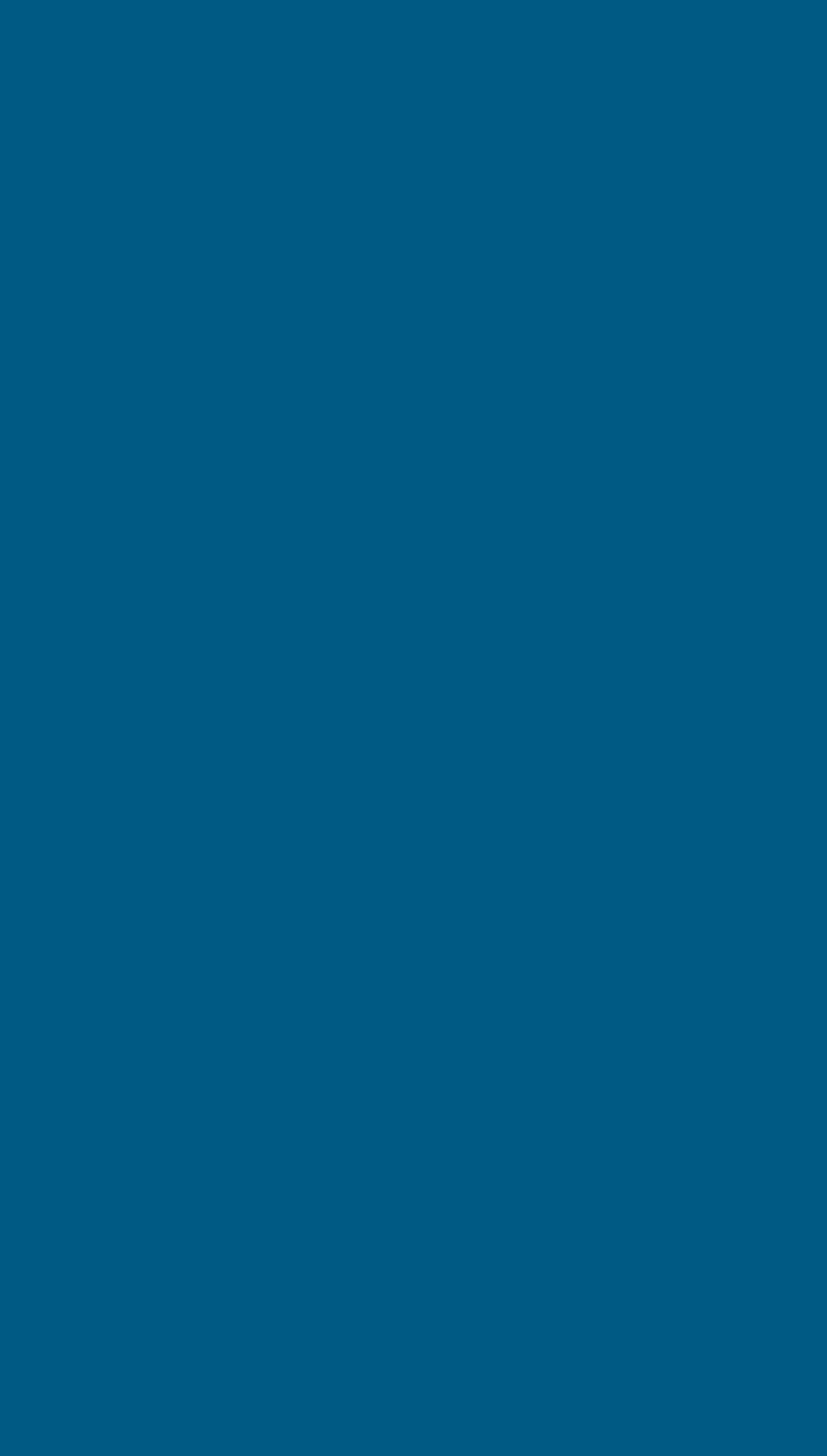Please provide the bounding box coordinates for the UI element as described: "Privacy". The coordinates must be four floats between 0 and 1, represented as [left, top, right, bottom].

[0.01, 0.874, 0.136, 0.899]